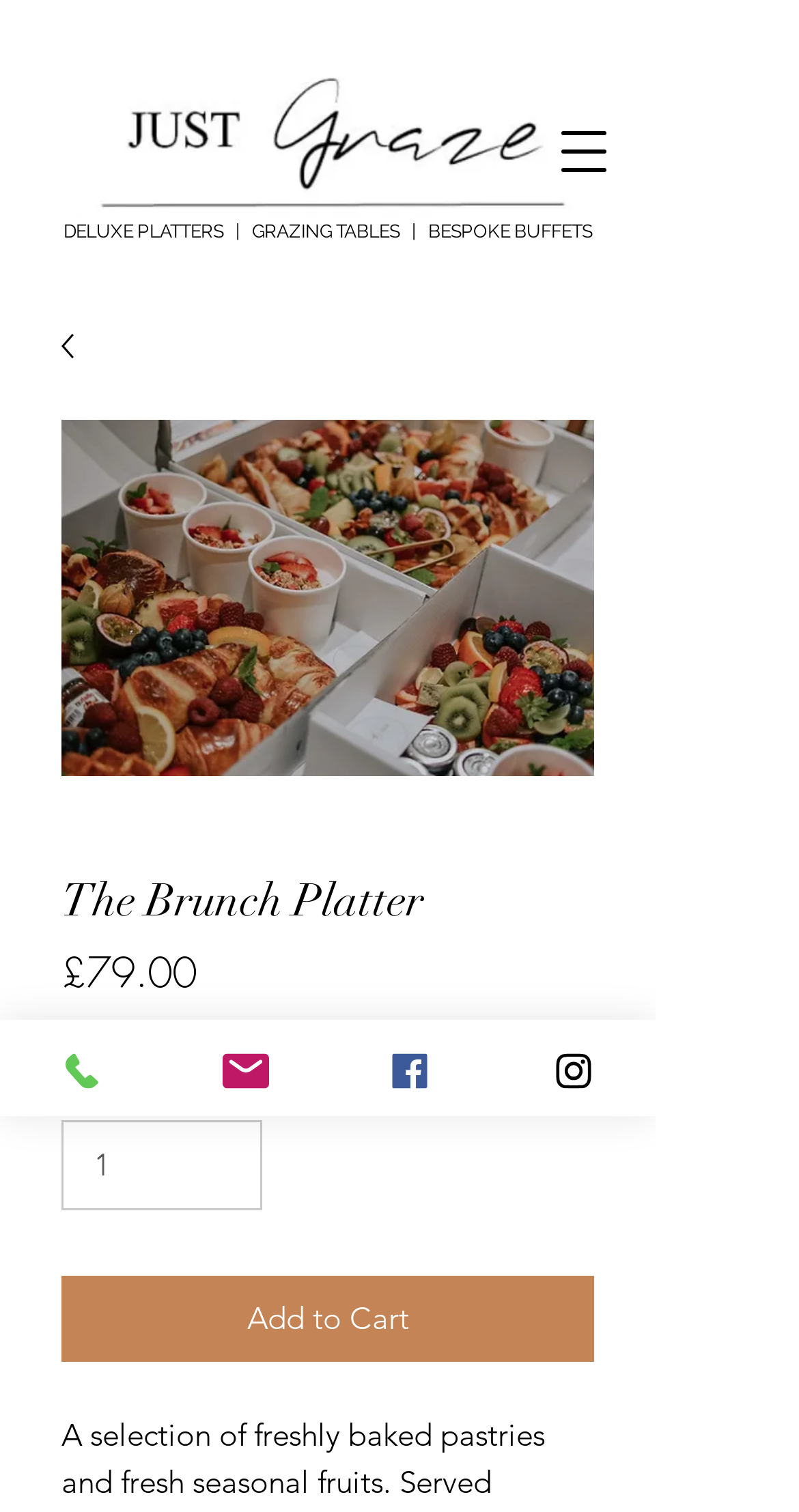What is the minimum quantity of the platter that can be ordered?
Make sure to answer the question with a detailed and comprehensive explanation.

I found the minimum quantity of the platter that can be ordered by looking at the spinbutton element that says 'Quantity' and has a valuemin of 1, indicating that the minimum quantity that can be ordered is 1.